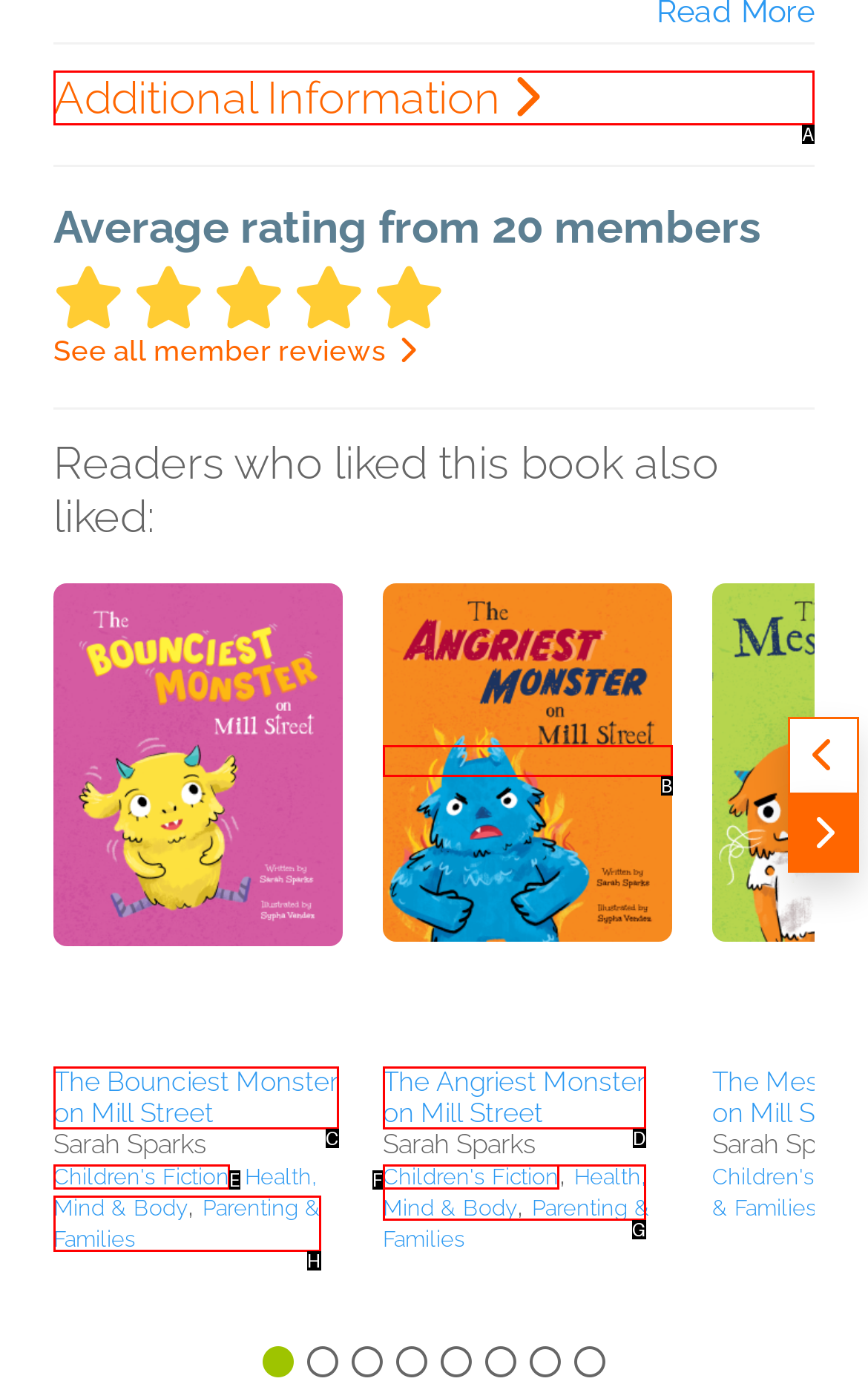To perform the task "Click on 'Additional Information'", which UI element's letter should you select? Provide the letter directly.

A